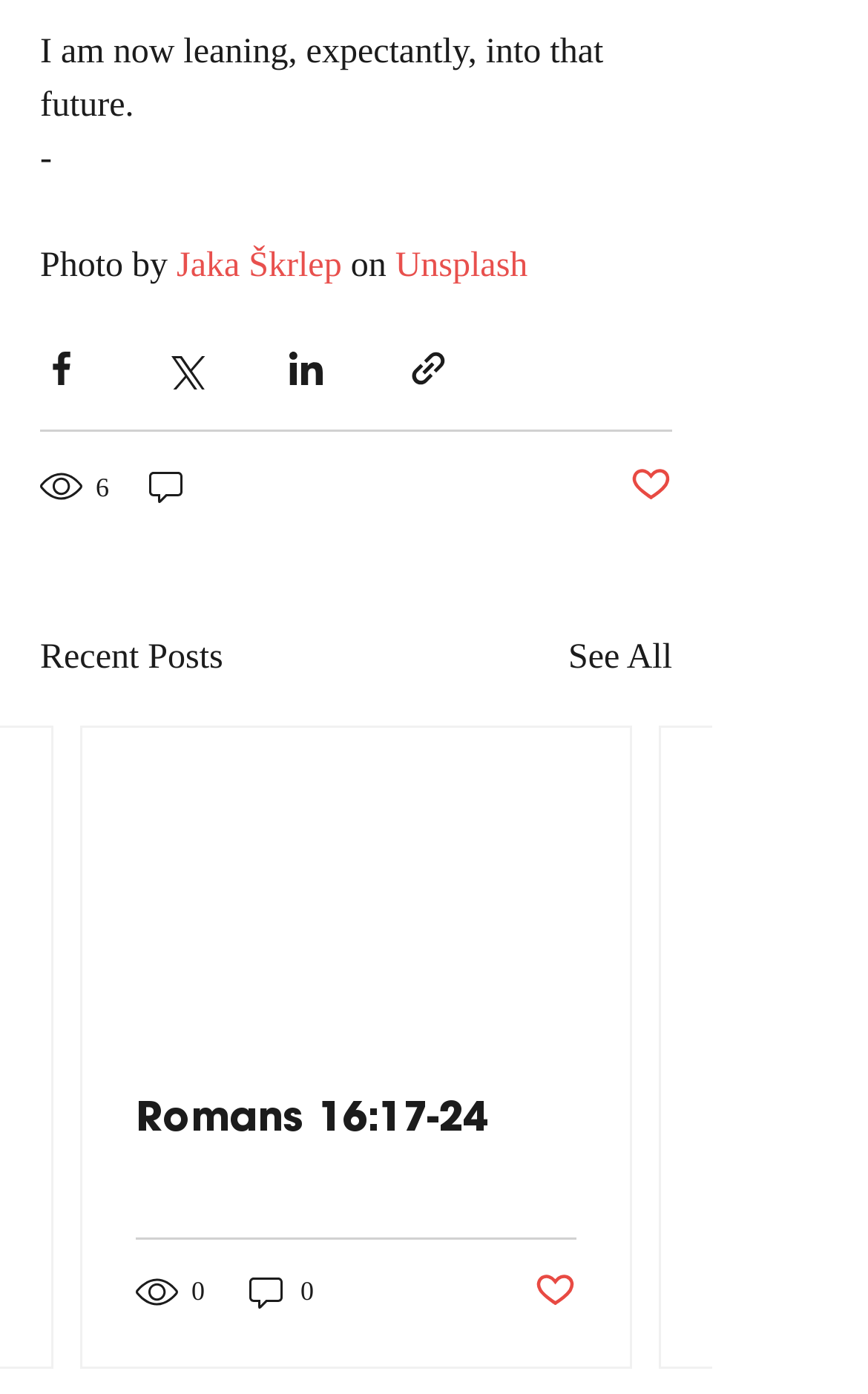Please mark the clickable region by giving the bounding box coordinates needed to complete this instruction: "Like the post".

[0.726, 0.332, 0.774, 0.366]